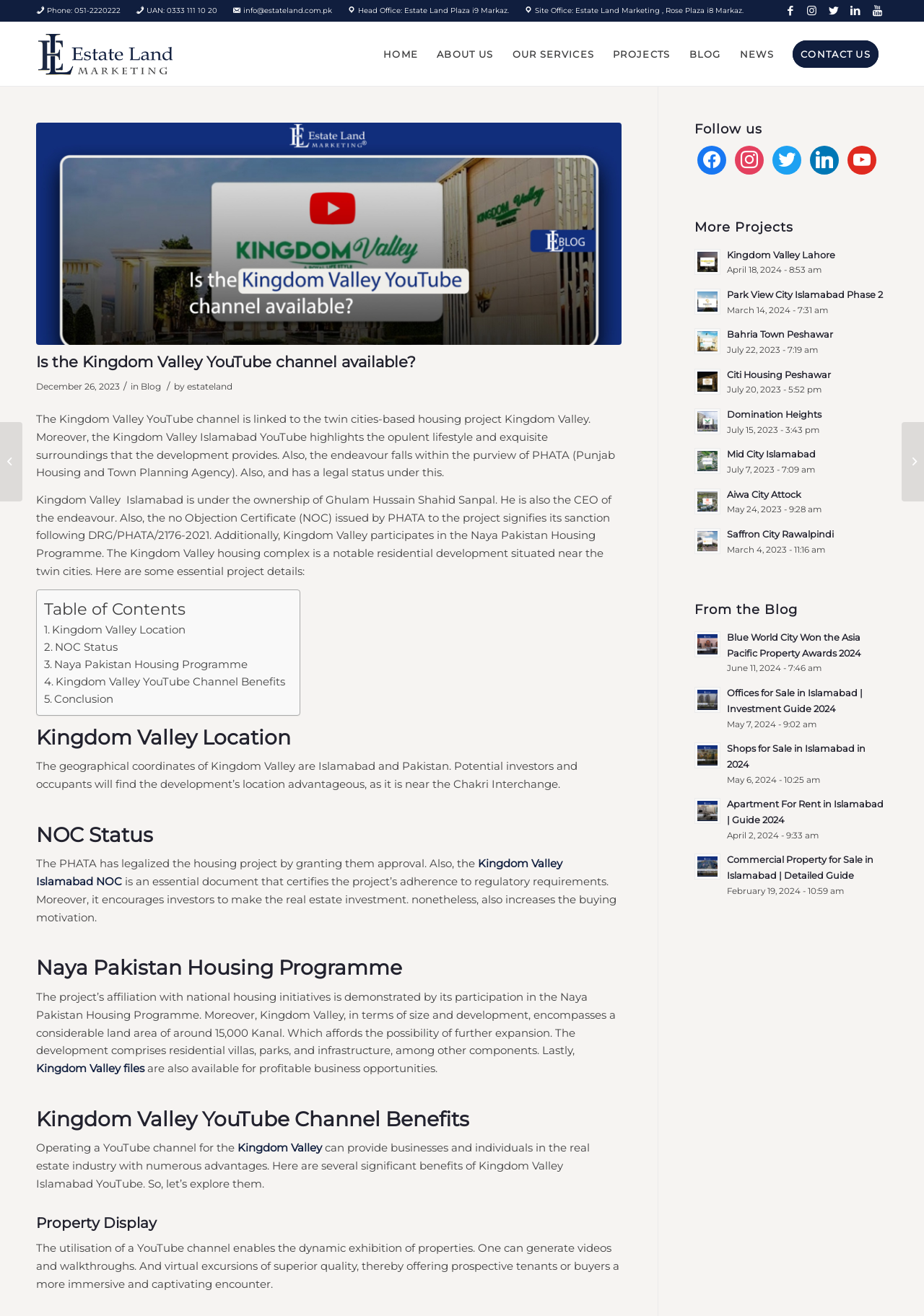What is the purpose of the Kingdom Valley YouTube channel?
Please answer the question with as much detail and depth as you can.

I found the purpose of the YouTube channel by reading the static text element with the content 'Operating a YouTube channel for the Kingdom Valley can provide businesses and individuals in the real estate industry with numerous advantages.' under the 'Kingdom Valley YouTube Channel Benefits' heading.